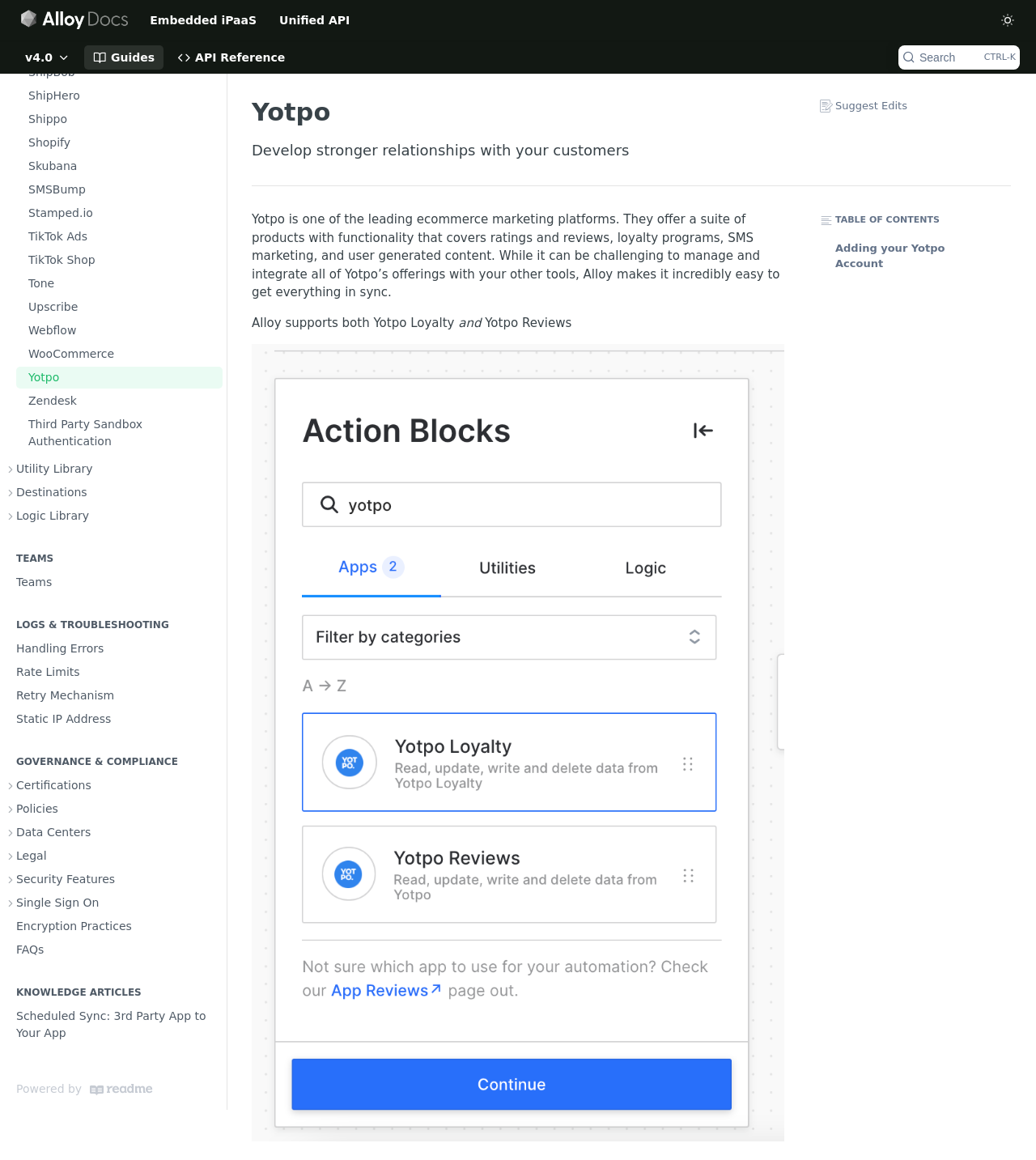Answer the following inquiry with a single word or phrase:
What is the topic of the knowledge article linked by the text 'Scheduled Sync: 3rd Party App to Your App'?

Scheduled Sync